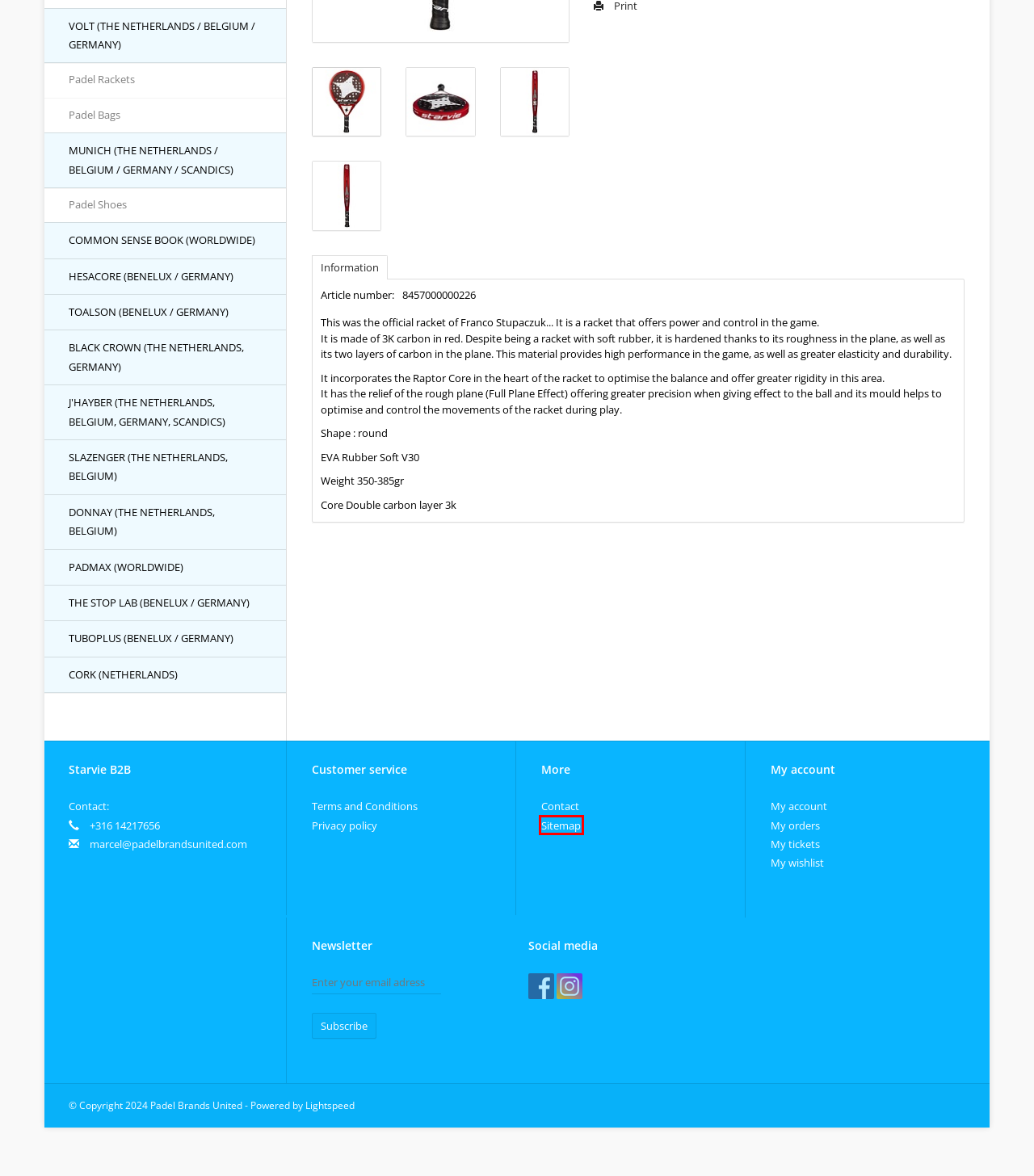You have a screenshot of a webpage with a red bounding box around an element. Identify the webpage description that best fits the new page that appears after clicking the selected element in the red bounding box. Here are the candidates:
A. Sitemap - Padel Brands United
B. TuboPlus - Padel Brands United
C. Hesacore - Padel Brands United
D. Black Crown (The Netherlands, Germany) - Padel Brands United
E. Common Sense Book (Worldwide) - Padel Brands United
F. Wholesale Volt padel rackets - Padel Brands United
G. Donnay (The Netherlands, Belgium) - Padel Brands United
H. Slazenger (The Netherlands, Belgium) - Padel Brands United

A